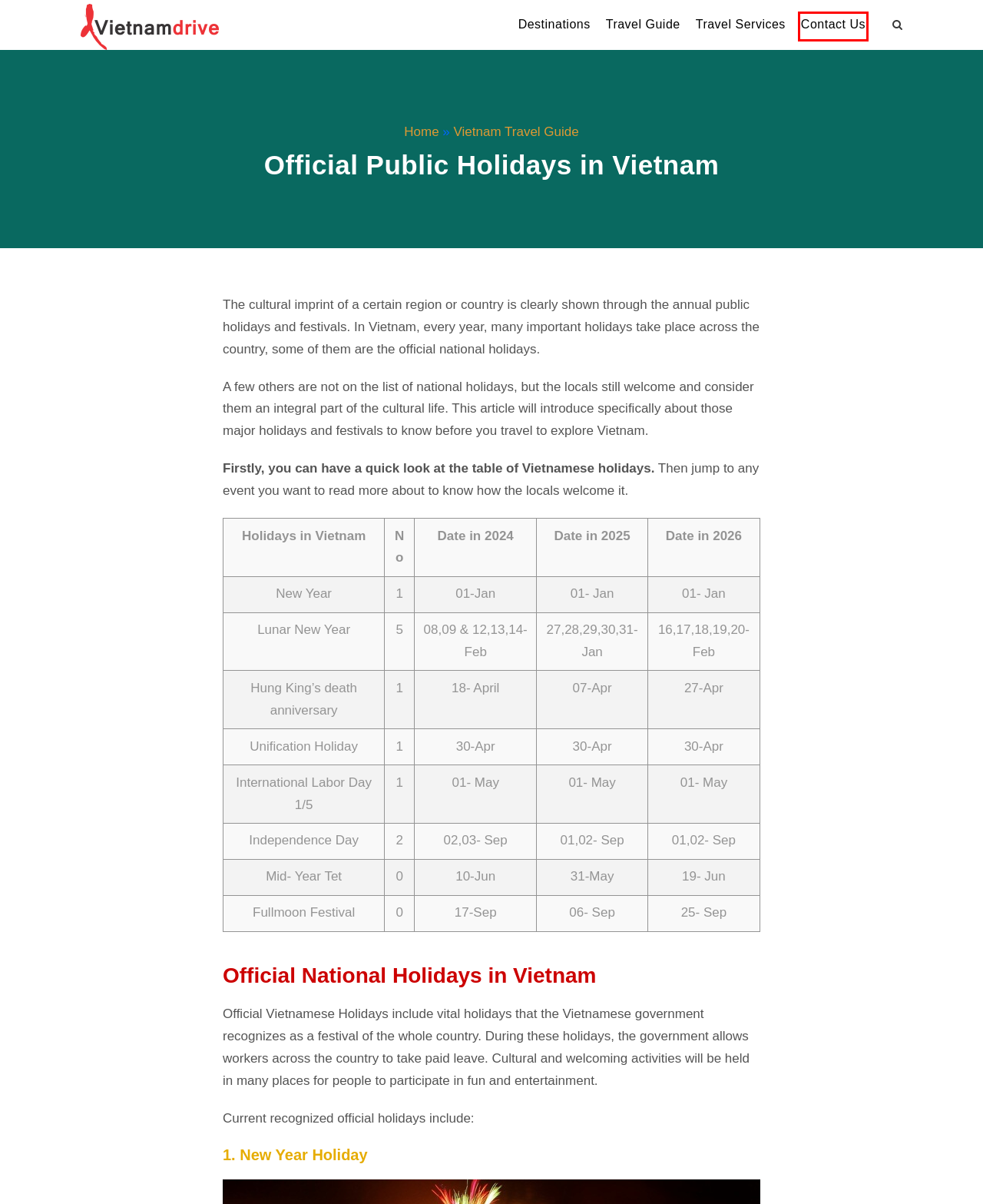You have a screenshot of a webpage with a red bounding box around an element. Select the webpage description that best matches the new webpage after clicking the element within the red bounding box. Here are the descriptions:
A. Vietnam car rental with the drivers for tours or business - Vietnamdrive
B. Vietnamese Tết: How the Locals Welcome the Lunar New Year
C. Terms and Conditions
D. About Vietnamdrive
E. How do Vietnamese Farmers Live and Work?
F. Guests Tell About Us
G. Contact us - Car rental Vietnam with driver
H. Vietnam travel guide: useful information to range your holidays to Vietnam

G